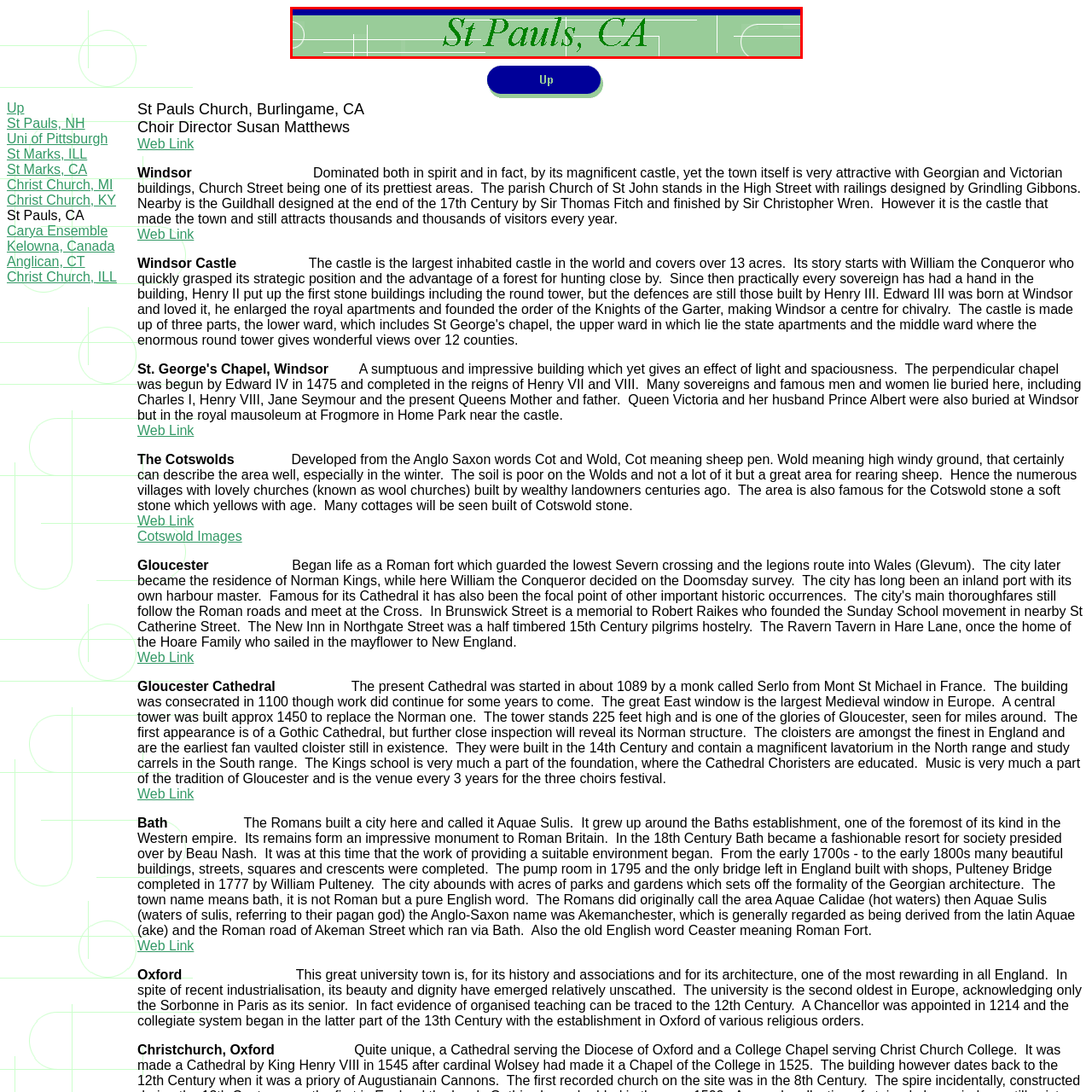What is the likely purpose of this visual representation?
Look closely at the area highlighted by the red bounding box and give a detailed response to the question.

The caption suggests that this visual representation likely serves as a header or banner for content related to St Pauls, California, inviting viewers to explore further information or links associated with this area, which implies that its purpose is to provide a visual introduction or title to the content that follows.